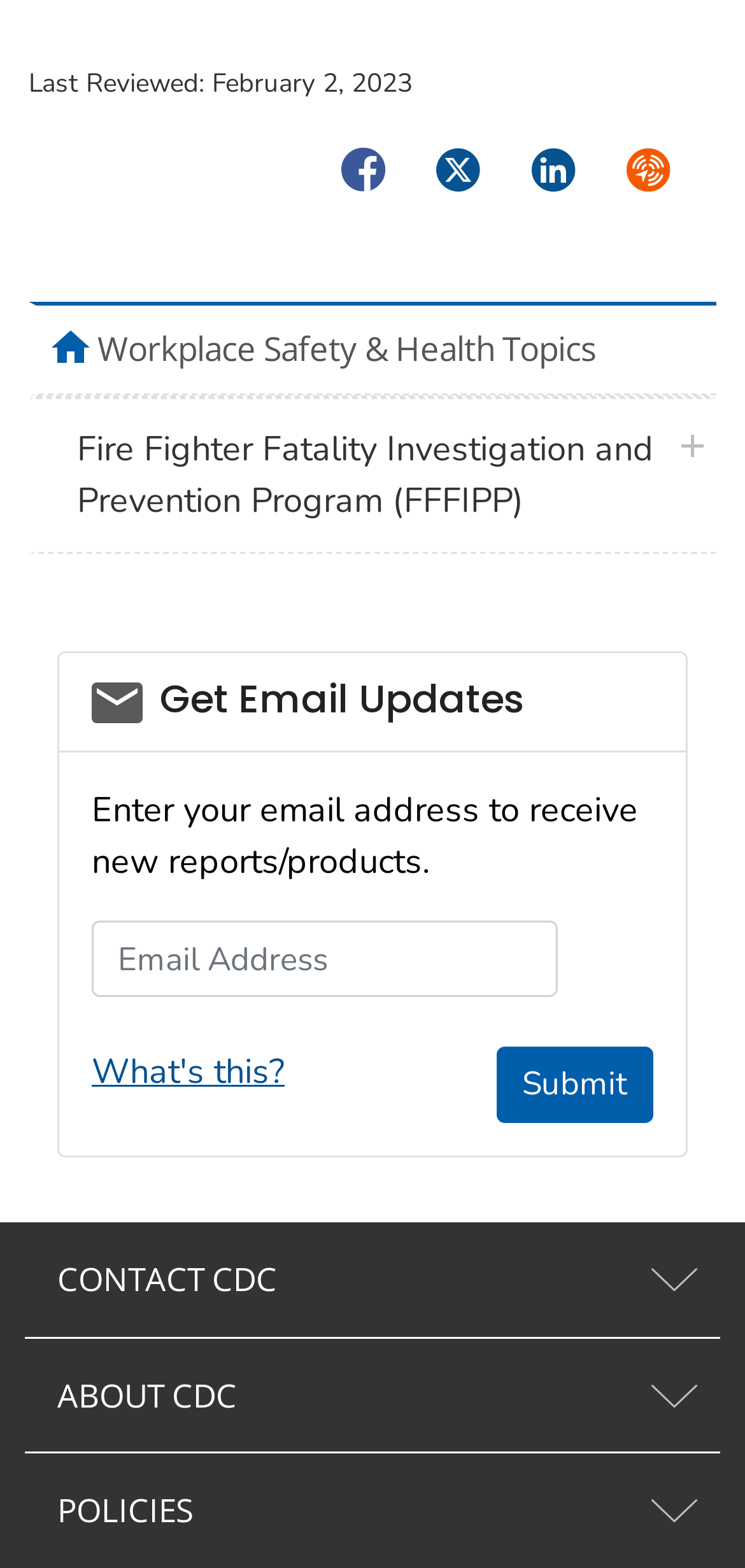Based on the element description "CONTACT CDC", predict the bounding box coordinates of the UI element.

[0.033, 0.78, 0.967, 0.853]